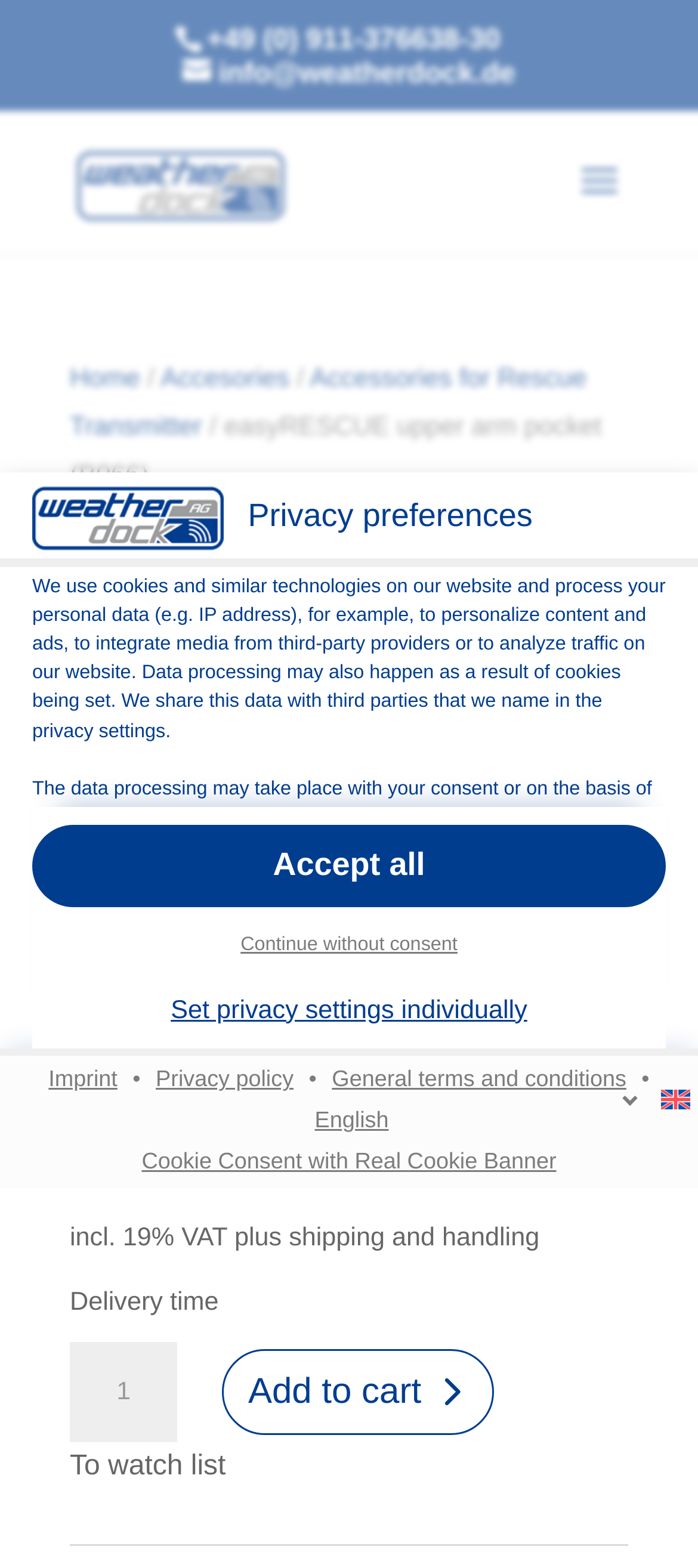Can you specify the bounding box coordinates for the region that should be clicked to fulfill this instruction: "Search for something".

None